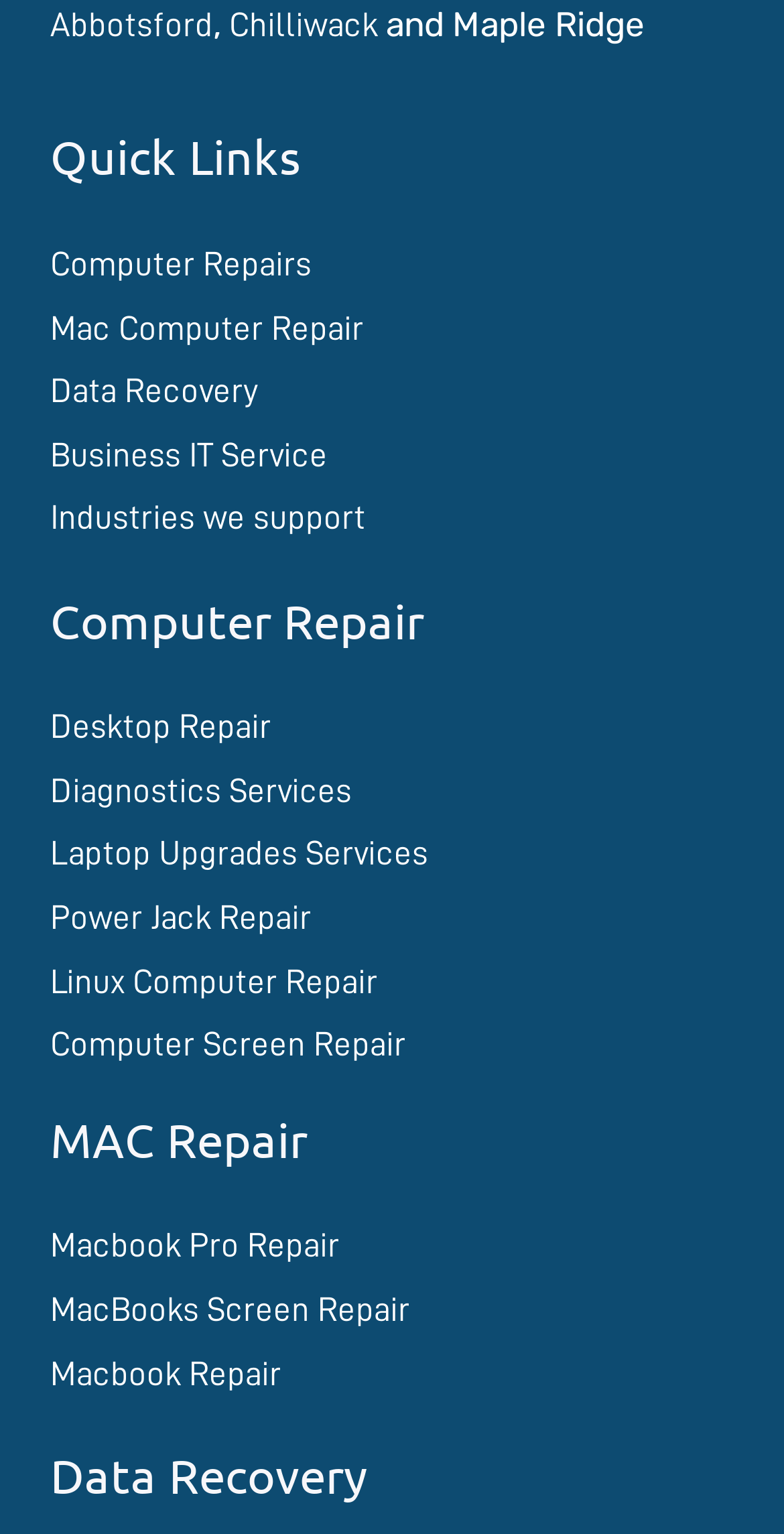Please determine the bounding box coordinates of the element to click in order to execute the following instruction: "explore Data Recovery". The coordinates should be four float numbers between 0 and 1, specified as [left, top, right, bottom].

[0.064, 0.244, 0.328, 0.266]